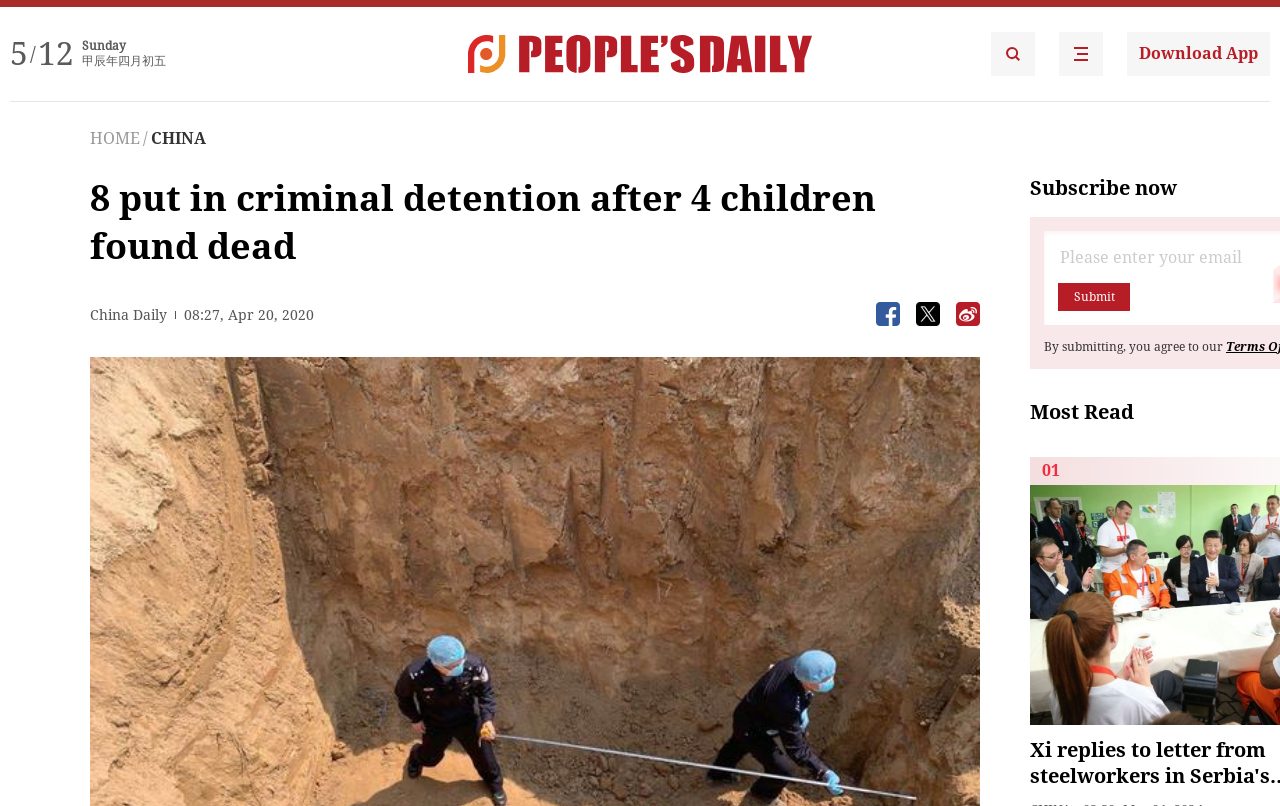What is the name of the app mentioned on the webpage?
Using the image, provide a detailed and thorough answer to the question.

I found the name of the app by looking at the text 'People's Daily English language App - Homepage - Breaking News, China News, World News and Video' which is associated with the link element.